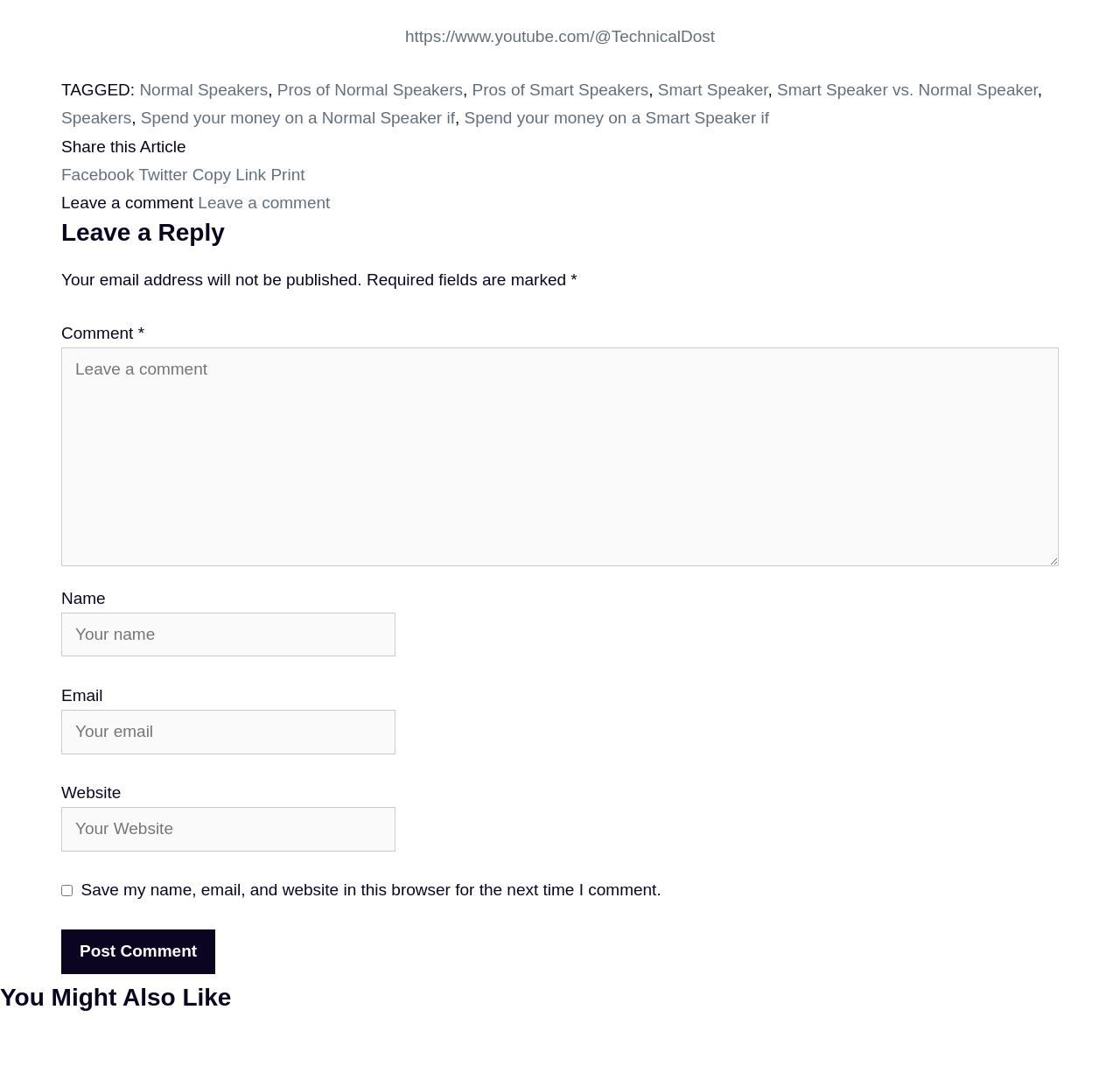Please find the bounding box coordinates of the clickable region needed to complete the following instruction: "Share the article on Facebook". The bounding box coordinates must consist of four float numbers between 0 and 1, i.e., [left, top, right, bottom].

[0.055, 0.154, 0.12, 0.171]